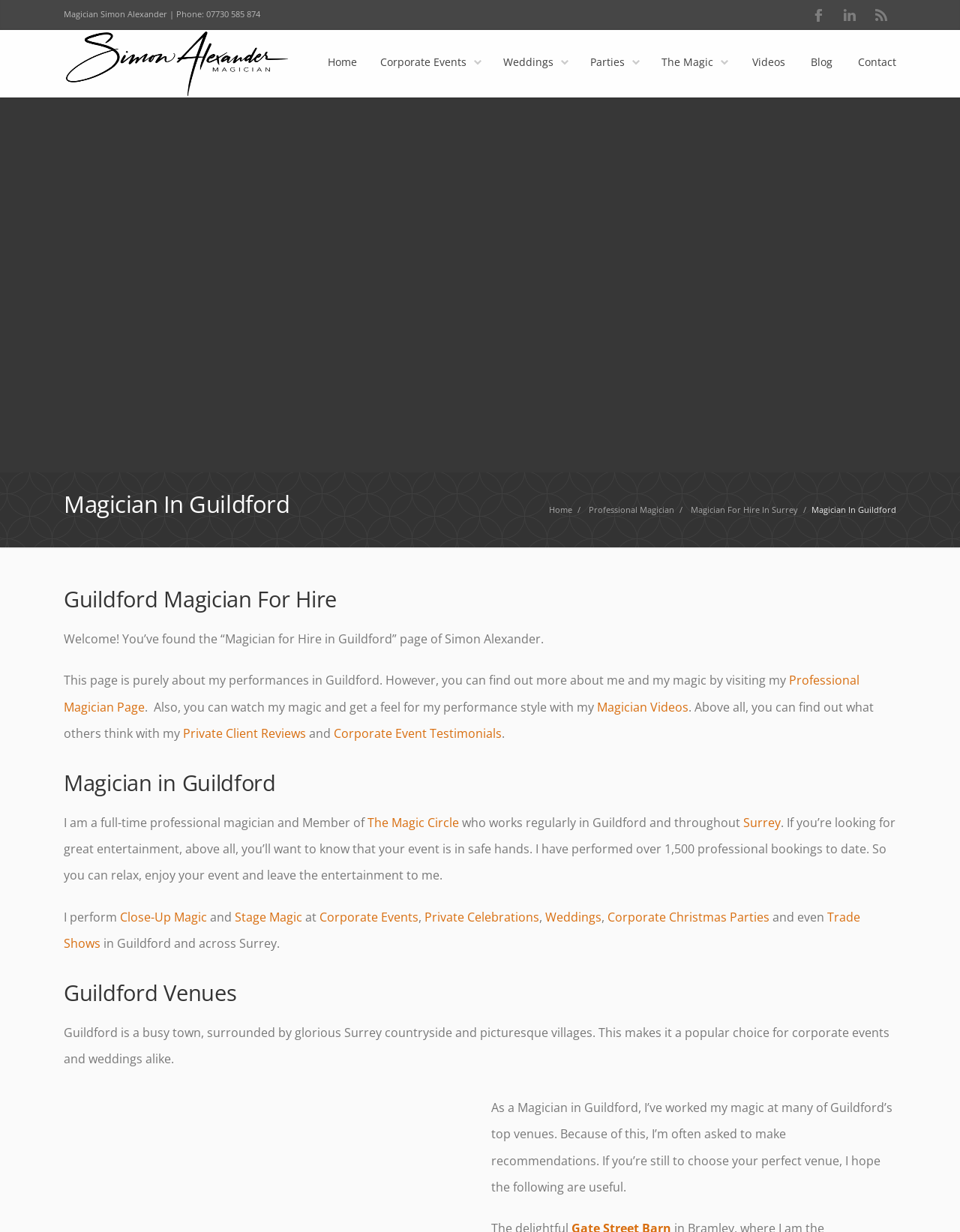Examine the image carefully and respond to the question with a detailed answer: 
What is the magician's membership?

The magician's membership can be found in the middle of the webpage, where it says 'I am a full-time professional magician and Member of The Magic Circle'.